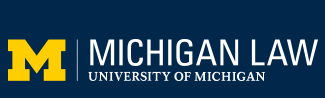What is emphasized by the positioning of 'MICHIGAN LAW' above 'UNIVERSITY OF MICHIGAN'?
Using the information presented in the image, please offer a detailed response to the question.

The caption explains that the words 'MICHIGAN LAW' are positioned above 'UNIVERSITY OF MICHIGAN' to emphasize the heritage and esteemed reputation of the institution in legal education.